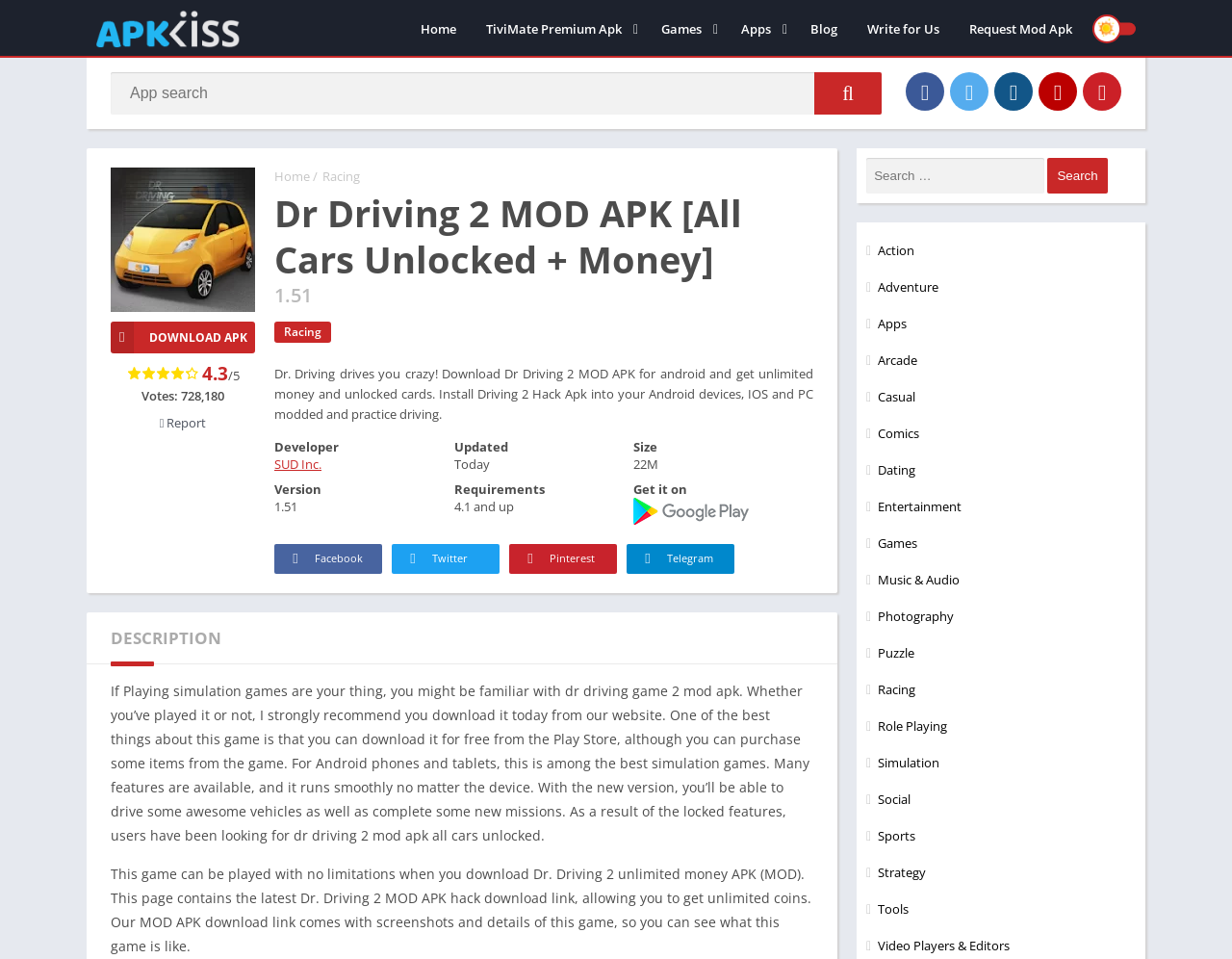Explain the features and main sections of the webpage comprehensively.

This webpage is about downloading Dr. Driving 2 MOD APK, a simulation game, for Android devices, iOS, and PC. At the top, there is a logo "APKKISS" with a link to it. Below the logo, there are several links to other pages, including "Home", "TiviMate Premium Apk", "Instagram++ Download", and more.

On the left side, there is a search bar with a button to search for apps. Below the search bar, there are links to different categories, such as "Games", "Apps", "Action", "Adventure", and more.

The main content of the page is about Dr. Driving 2 MOD APK. There is a heading "Dr. Driving 2 MOD APK [All Cars Unlocked + Money]" with a subheading "1.51". Below the heading, there is a description of the game, stating that it is a simulation game where players can drive cars and complete missions. The game can be downloaded for free from the Play Store, but some items can be purchased.

There is a link to download the APK file, with a rating of 4.3 out of 5 and 728,180 votes. Below the download link, there is information about the game, including the developer, update date, size, version, and requirements.

On the right side, there are links to social media platforms, including Facebook, Twitter, Instagram, and Pinterest. There is also a link to "Google Play" with a Google Play logo.

At the bottom of the page, there is a description of the game, stating that it is one of the best simulation games for Android phones and tablets, with many features and smooth gameplay. The game can be played with no limitations when downloaded with unlimited money APK (MOD).